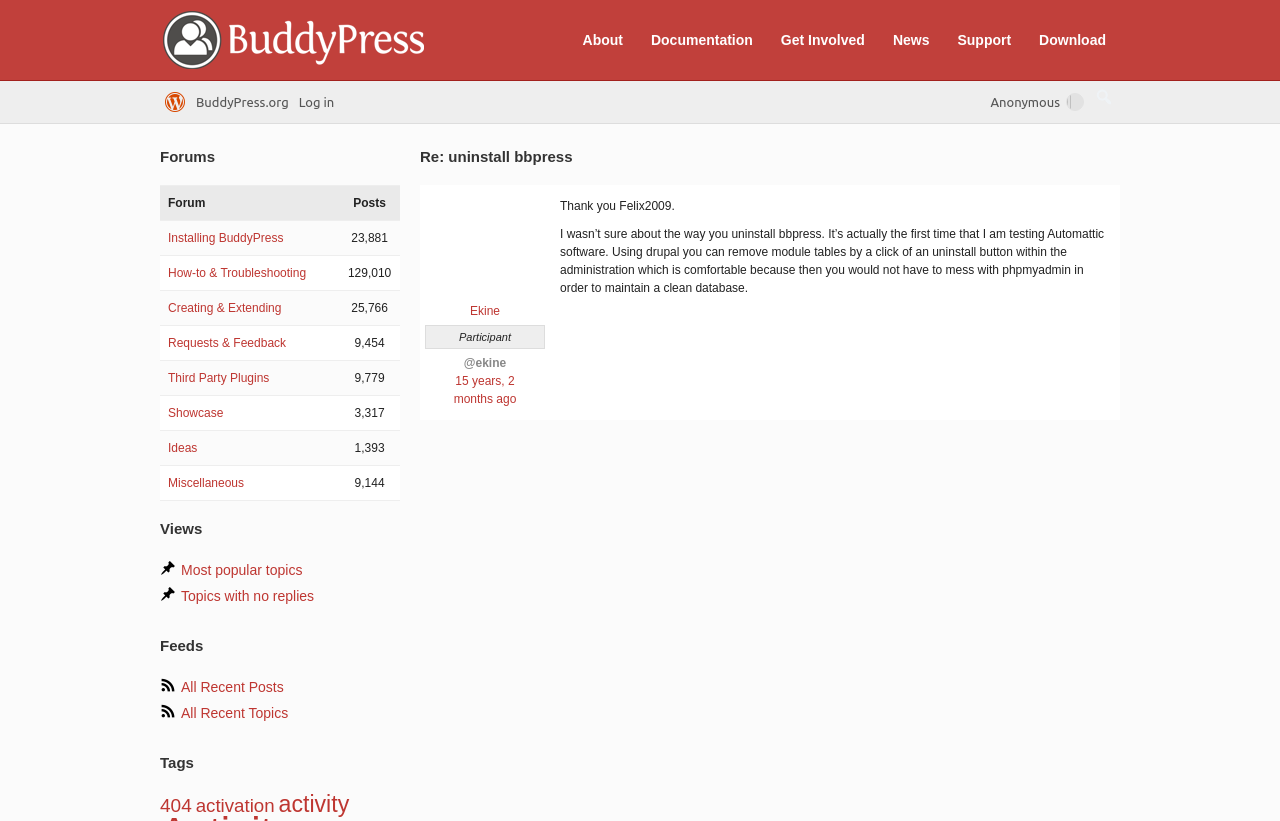How many posts are there in the 'Installing BuddyPress' topic?
Provide a one-word or short-phrase answer based on the image.

23,881